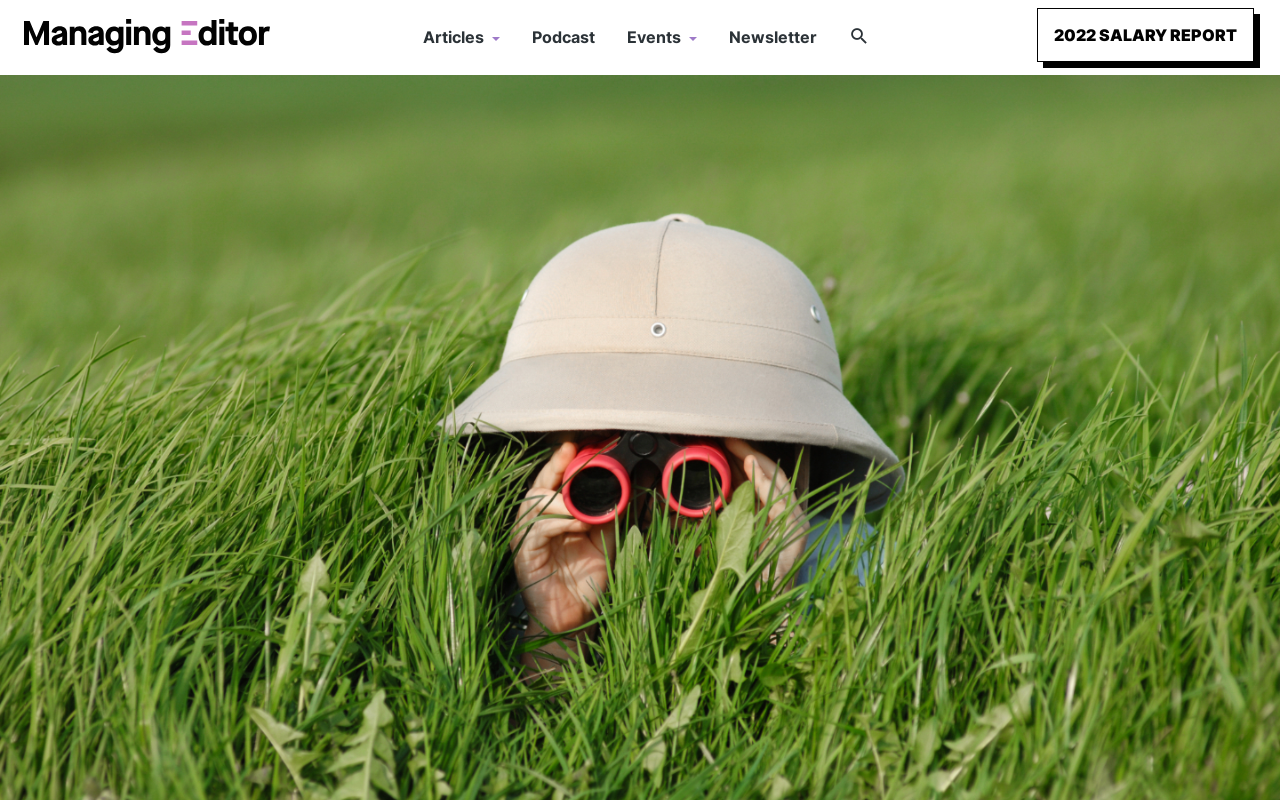Describe the webpage meticulously, covering all significant aspects.

The webpage appears to be a resource hub for content marketing professionals, specifically focusing on freelance writers. At the top left, there is a logo of "Managing Editor" accompanied by a link. Below the logo, there are three buttons aligned horizontally, labeled "Articles", "Podcast", and "Events", which likely provide access to different types of content.

To the right of these buttons, there is a vertical list of links categorized by topics, including "Content Creation", "Content Distribution", "Content Strategy", and more. These links may lead to articles, guides, or resources related to each topic.

Further down, there is another set of links, also categorized, with topics like "Managing Editor Live", "Content Marketing Events", and "Past Events". These links may be related to events, webinars, or conferences organized by Managing Editor.

On the top right, there is a button labeled "Newsletter", which likely allows users to subscribe to a newsletter or mailing list. Next to it, there is a search icon link, which enables users to search the website.

Finally, at the bottom right, there is a prominent link to a "2022 Salary Report", which opens in a new window. The link is accompanied by a brief title, "2022 SALARY REPORT", indicating that the report provides information on salary trends in the content marketing industry.